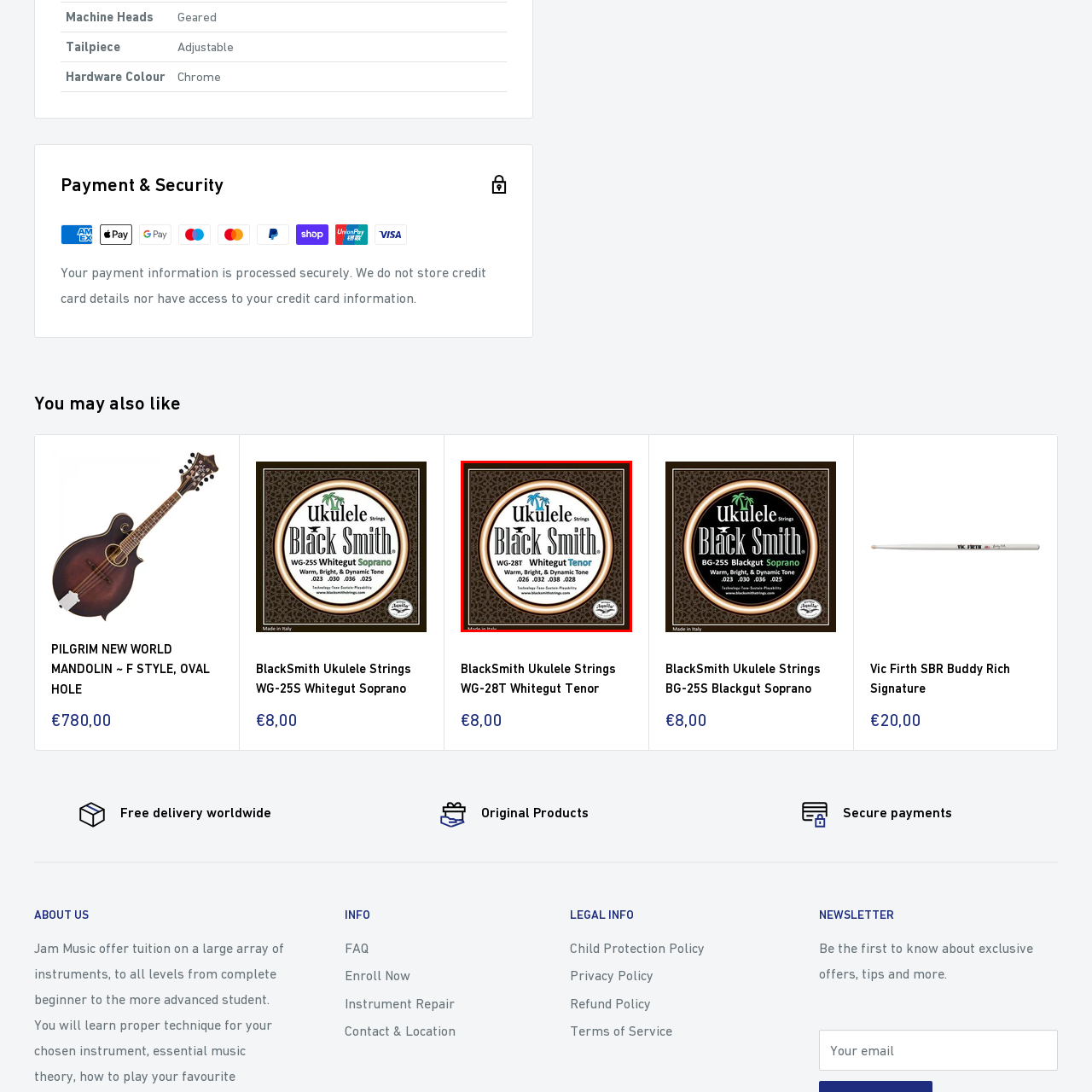Describe in detail the elements and actions shown in the image within the red-bordered area.

The image features a circular label for Black Smith Ukulele Strings, specifically the WG-28T model, which is categorized as a Whitegut Tenor string. The label prominently displays the brand name "Black Smith" alongside the string designation and specifications. The text emphasizes the benefits of these strings, describing them as delivering a "Warm, Bright, & Dynamic Tone." 

The specifications of the strings are presented numerically, indicating their gauges: .026, .032, .038, and .028. The label is framed in a decorative design with a patterned background, and it mentions that the product is "Made in Italy." This label reflects both the quality and craftsmanship of the strings, appealing to musicians looking for superior sound and durability in their ukulele performance.